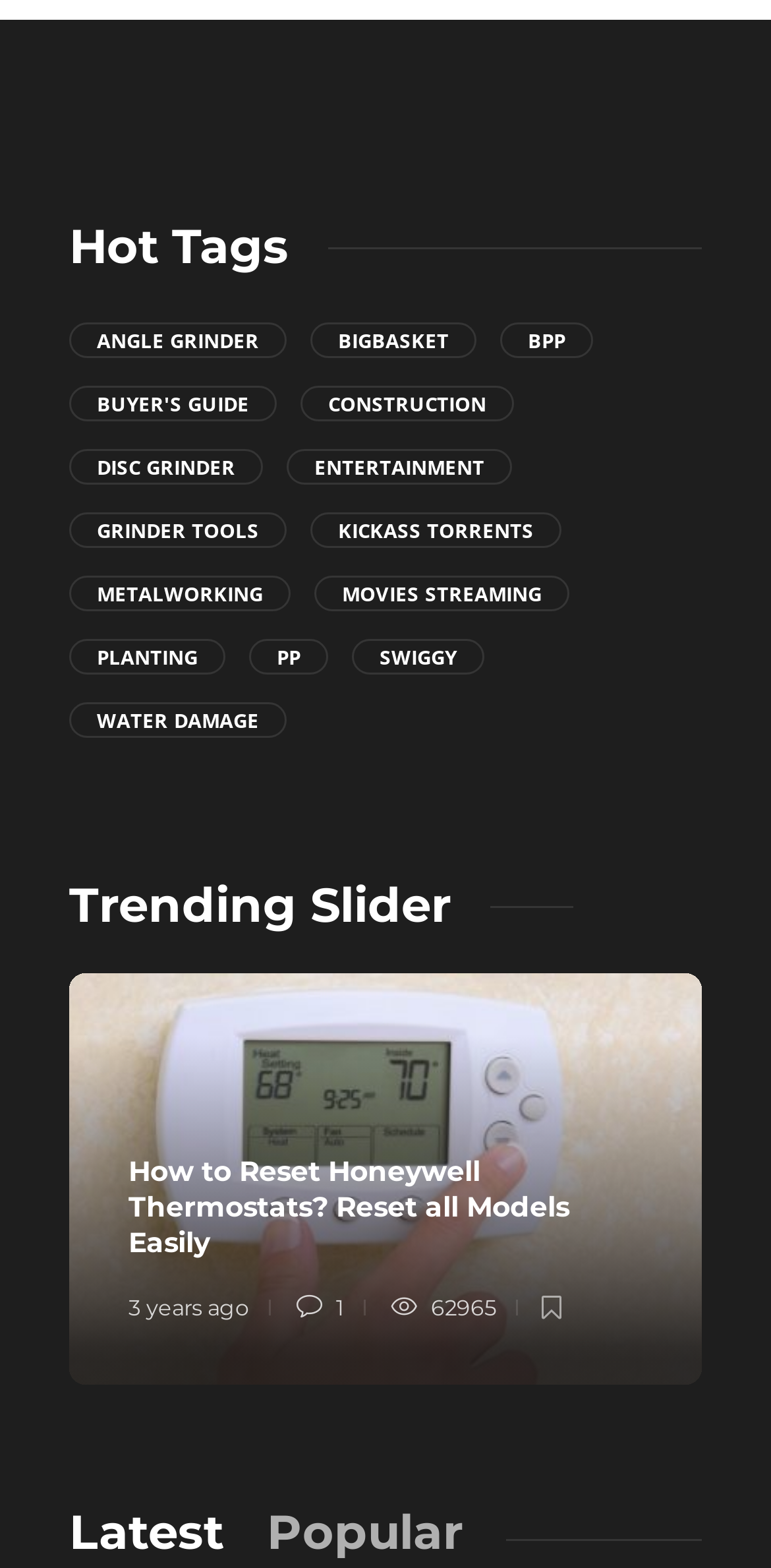Please provide the bounding box coordinates for the element that needs to be clicked to perform the instruction: "Click on Angle Grinder". The coordinates must consist of four float numbers between 0 and 1, formatted as [left, top, right, bottom].

[0.09, 0.206, 0.372, 0.229]